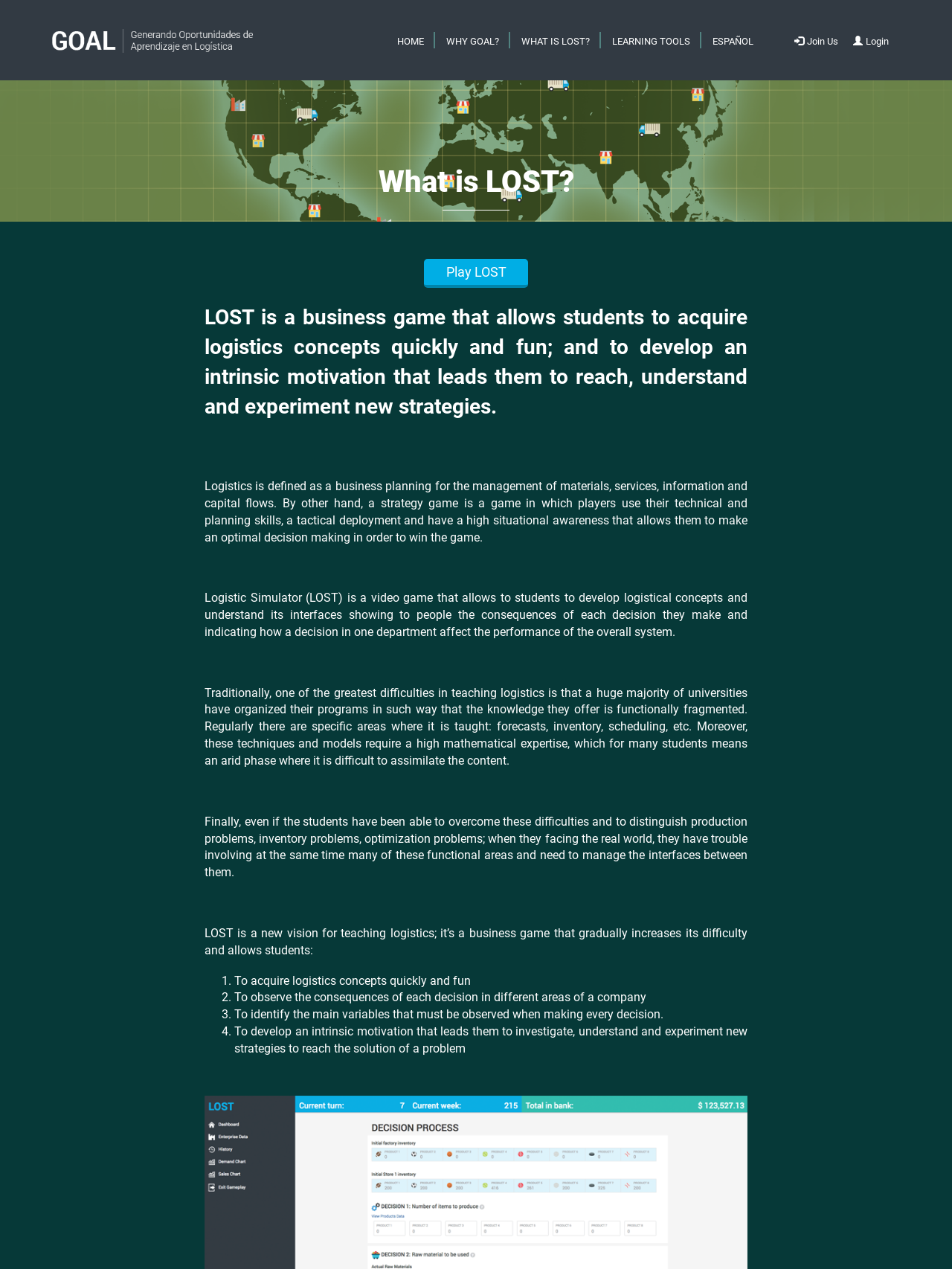Locate the bounding box coordinates of the segment that needs to be clicked to meet this instruction: "Click on the 'HOME' link".

[0.405, 0.016, 0.457, 0.047]